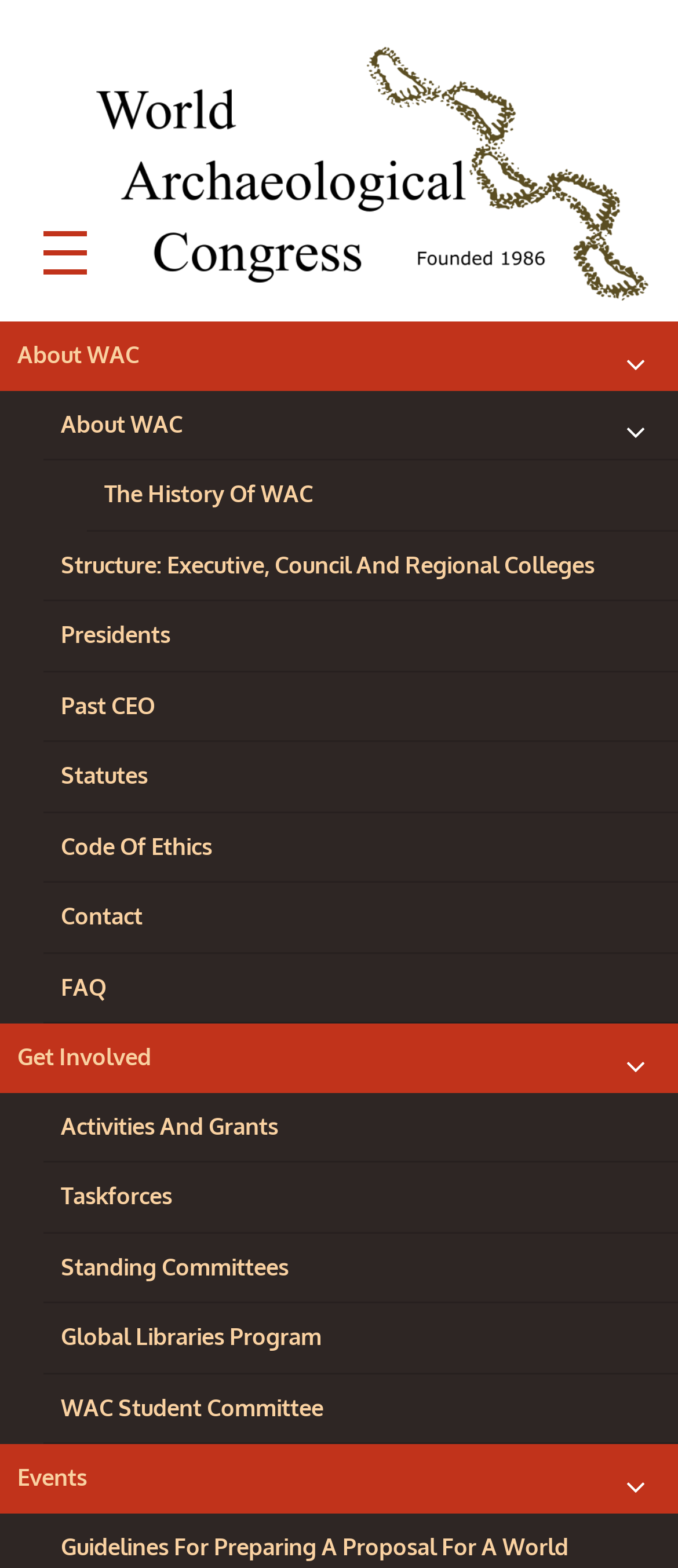Please answer the following question using a single word or phrase: 
What is the purpose of the button with the '' icon?

Expand child menu